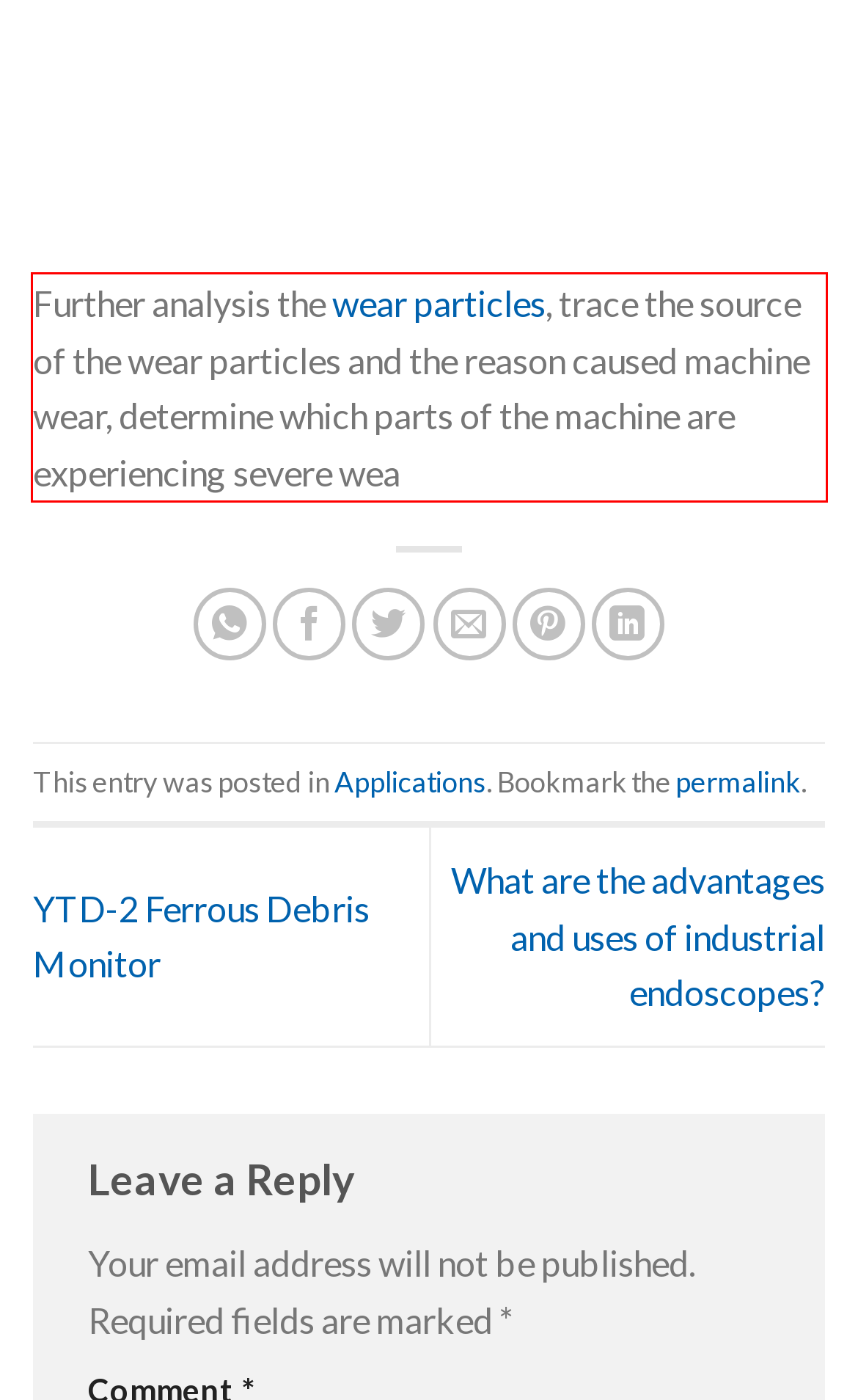You have a screenshot of a webpage with a red bounding box. Identify and extract the text content located inside the red bounding box.

Further analysis the wear particles, trace the source of the wear particles and the reason caused machine wear, determine which parts of the machine are experiencing severe wea